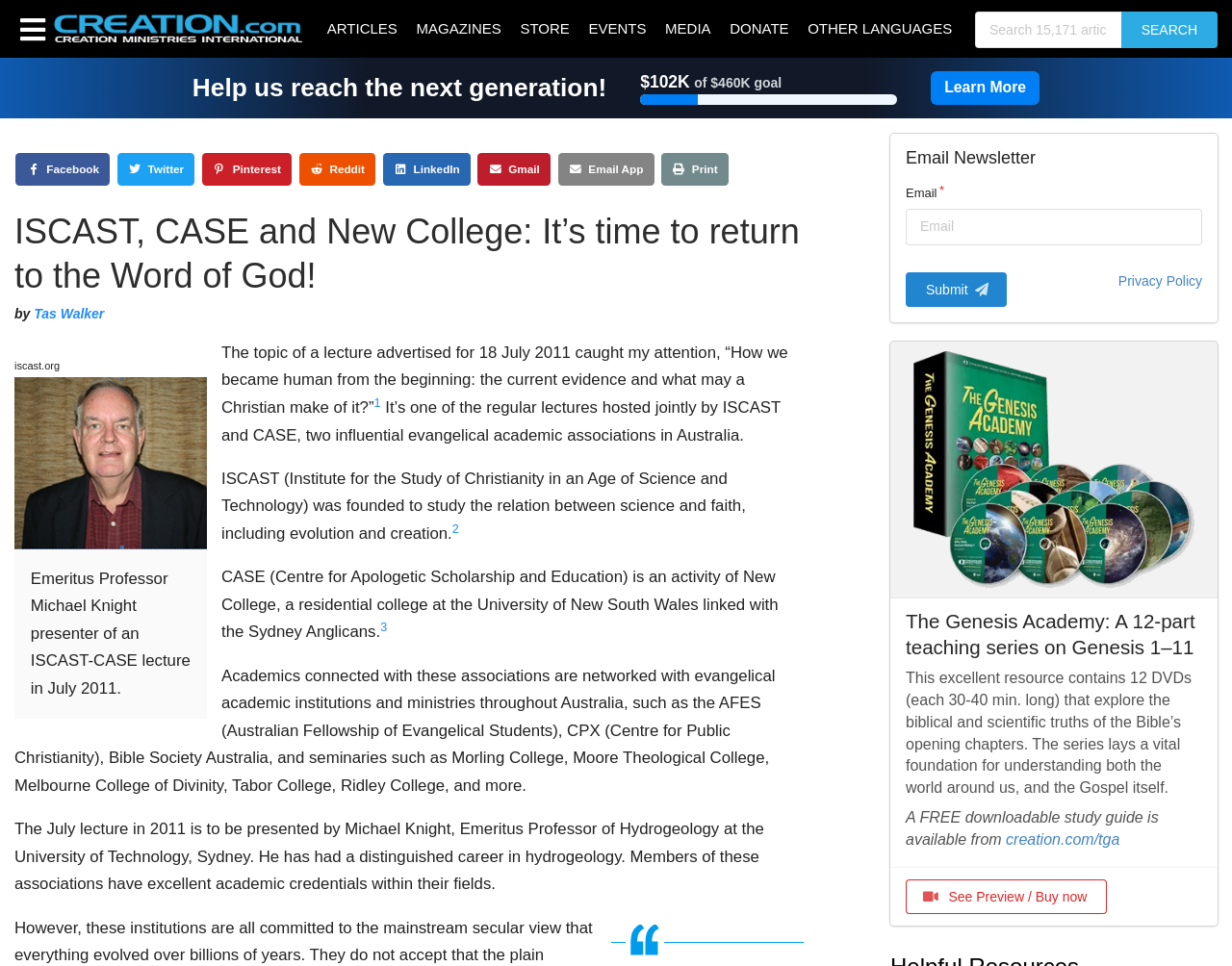Show the bounding box coordinates of the element that should be clicked to complete the task: "Search for articles".

[0.791, 0.012, 0.91, 0.05]